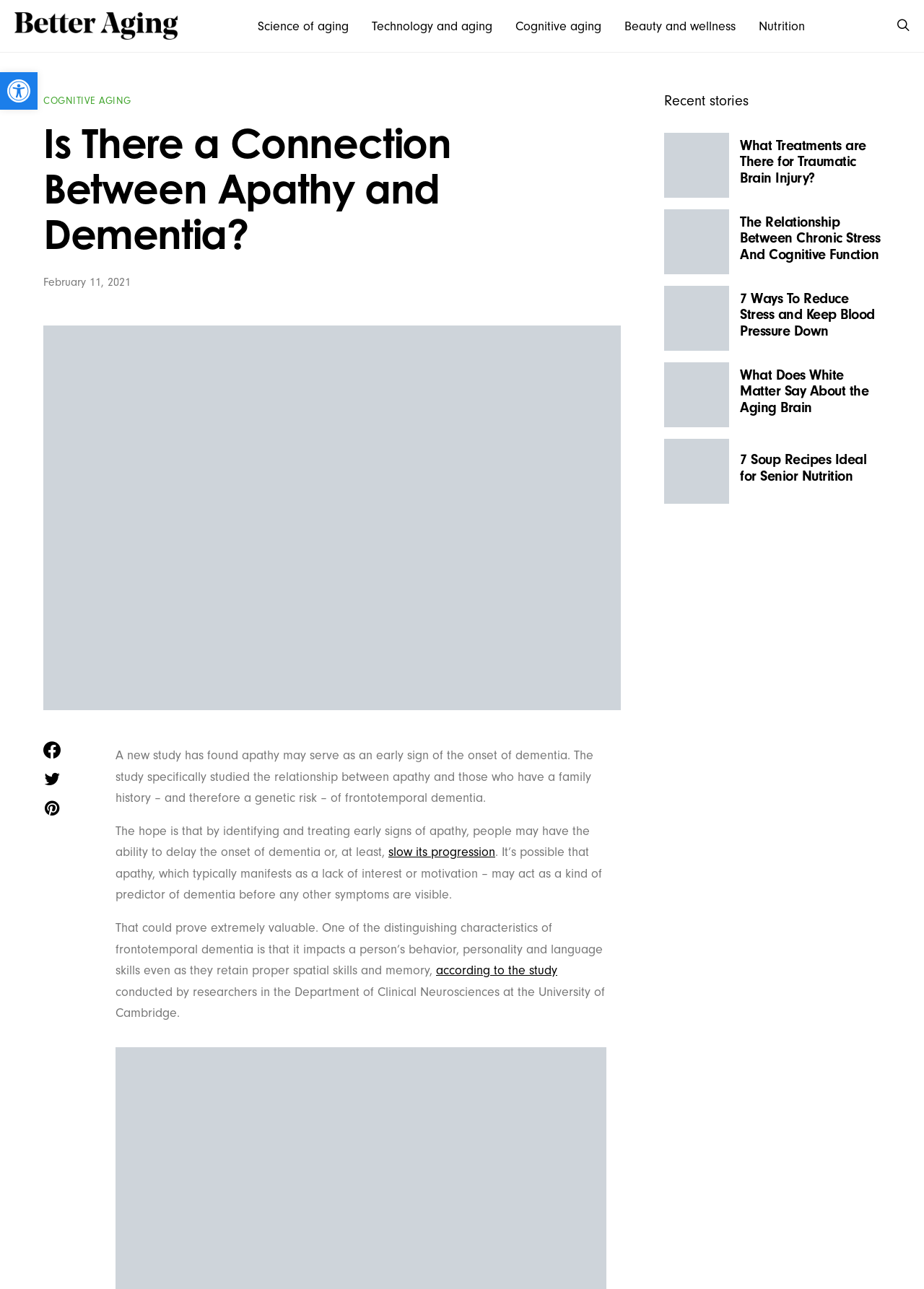Can you specify the bounding box coordinates for the region that should be clicked to fulfill this instruction: "Read the article about 'What Treatments are There for Traumatic Brain Injury?'".

[0.801, 0.107, 0.953, 0.145]